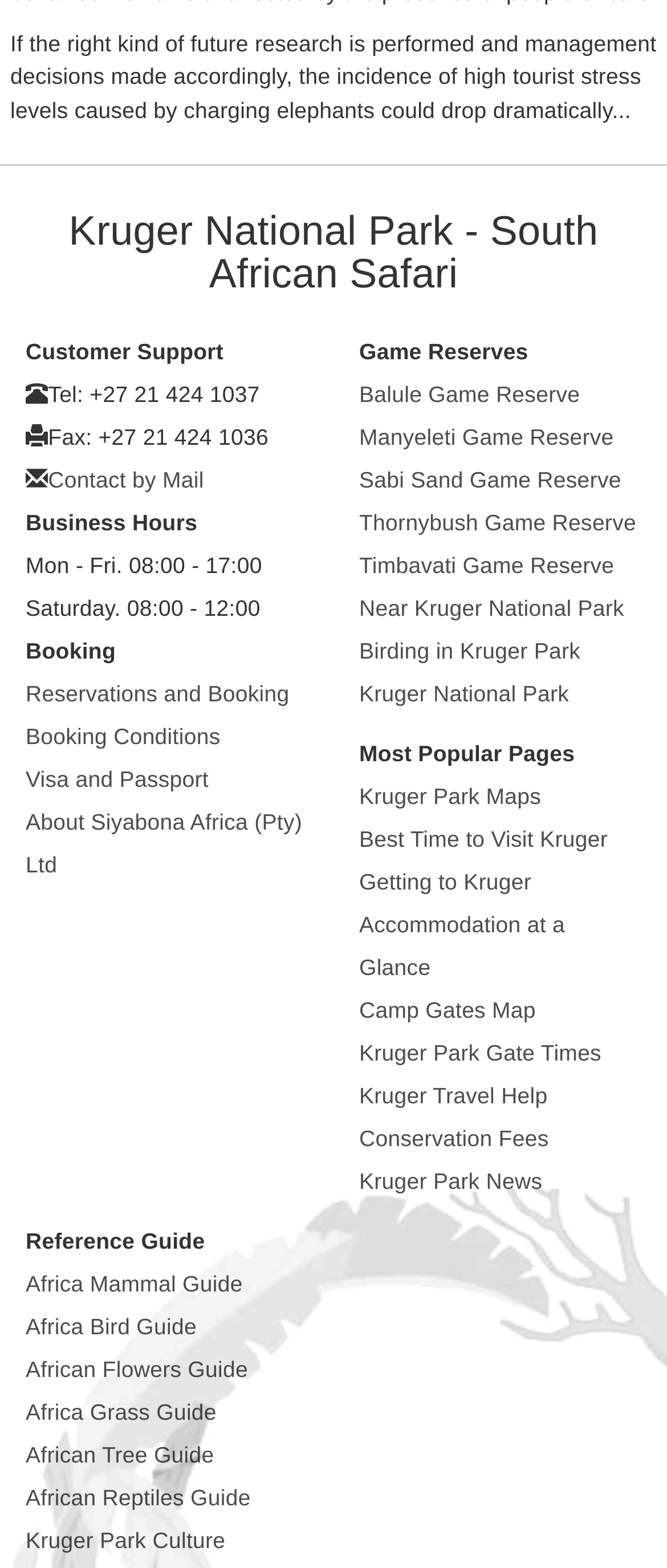How many links are there under the 'Most Popular Pages' heading?
Refer to the image and provide a concise answer in one word or phrase.

9